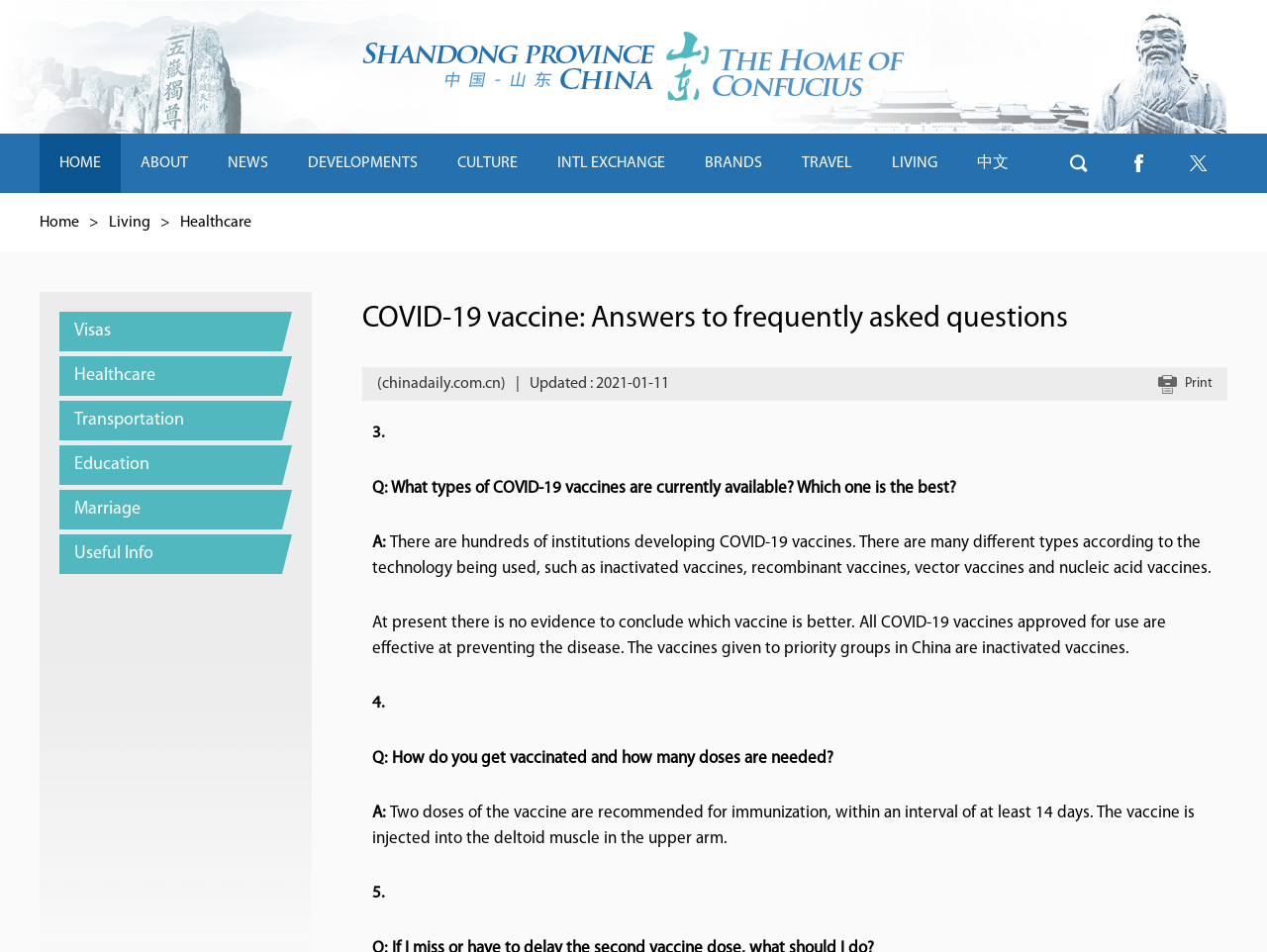How many doses of the vaccine are recommended?
Please provide a comprehensive answer based on the information in the image.

According to the answer to question 4, 'Two doses of the vaccine are recommended for immunization, within an interval of at least 14 days.' This information is provided in the section 'Q: How do you get vaccinated and how many doses are needed?'.